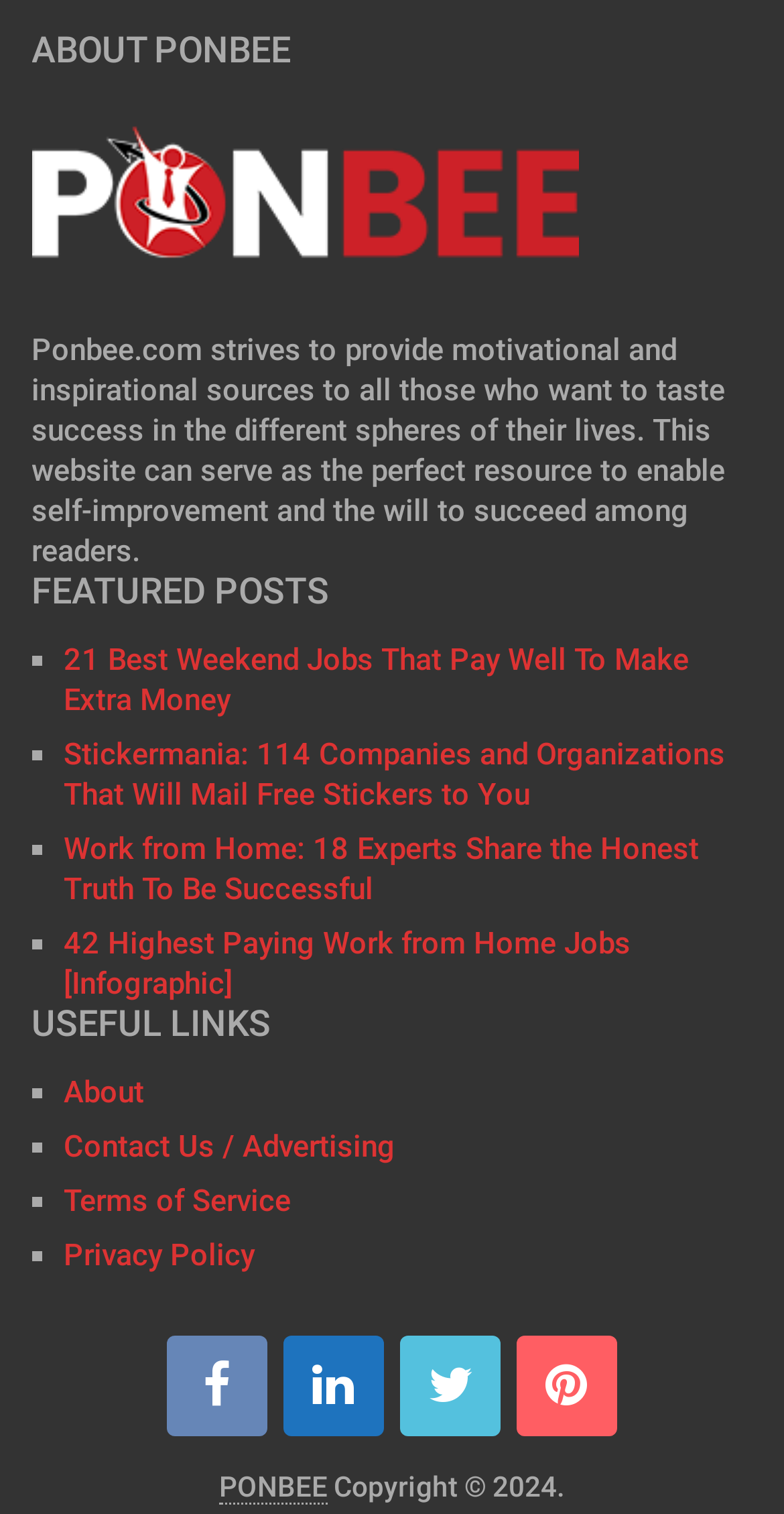For the element described, predict the bounding box coordinates as (top-left x, top-left y, bottom-right x, bottom-right y). All values should be between 0 and 1. Element description: Privacy Policy

[0.081, 0.817, 0.325, 0.84]